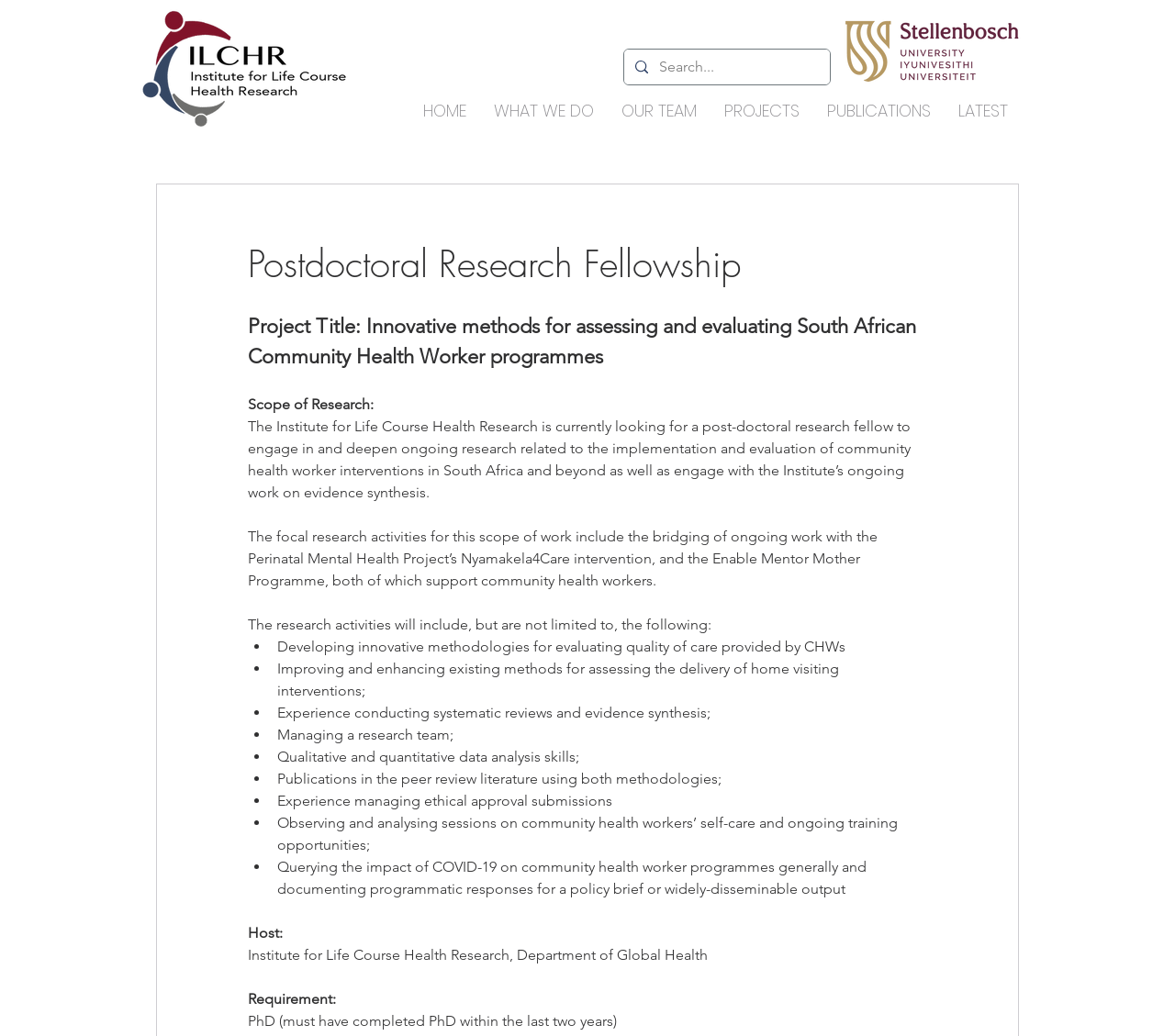Refer to the image and offer a detailed explanation in response to the question: What is the host of the research fellowship?

The static text element with the text 'Host: Institute for Life Course Health Research, Department of Global Health' is located at the bottom of the webpage, which suggests that the host of the research fellowship is the Institute for Life Course Health Research.